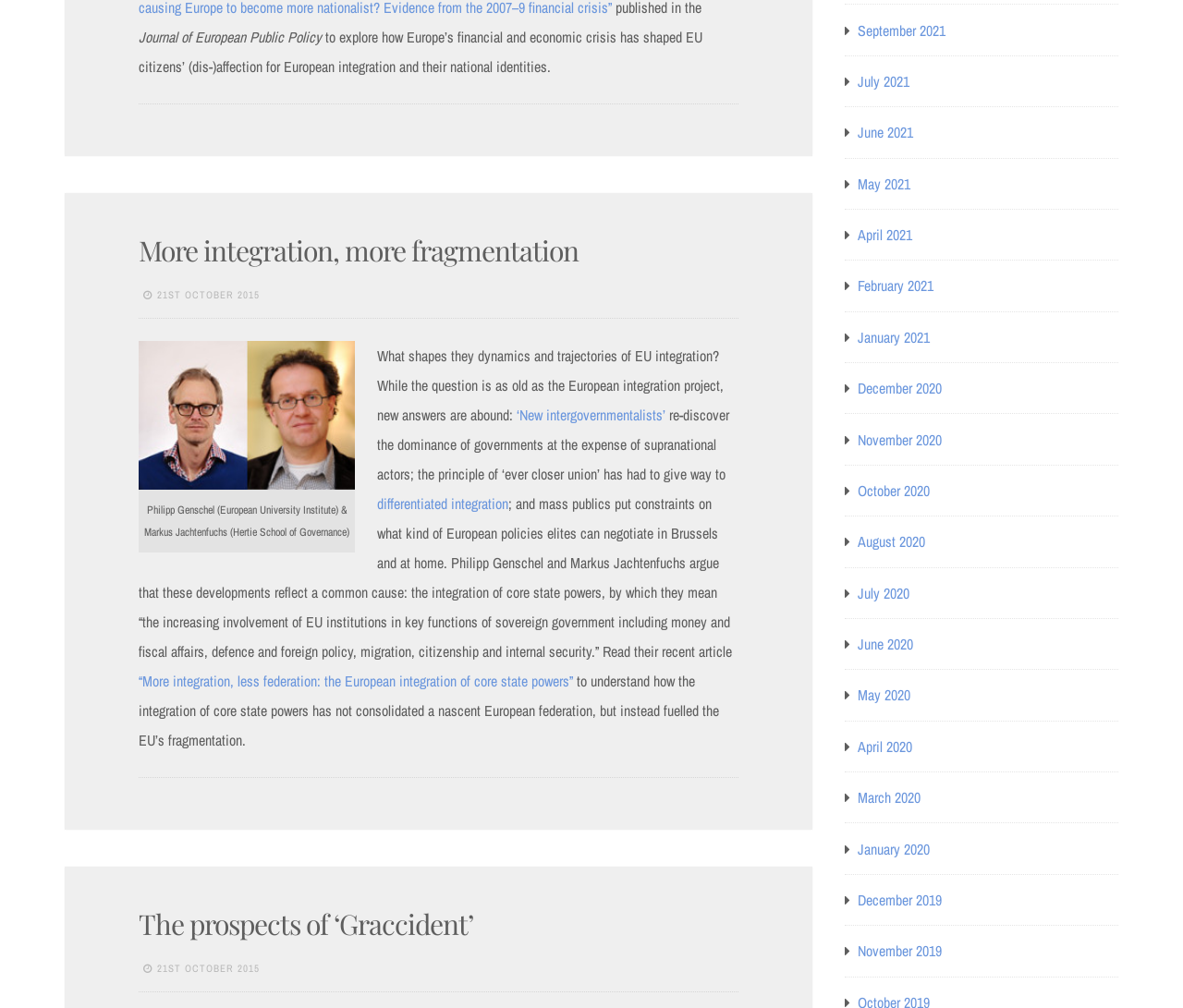Determine the bounding box coordinates of the clickable element to complete this instruction: "Read the article '“More integration, less federation: the European integration of core state powers”'". Provide the coordinates in the format of four float numbers between 0 and 1, [left, top, right, bottom].

[0.117, 0.665, 0.484, 0.685]